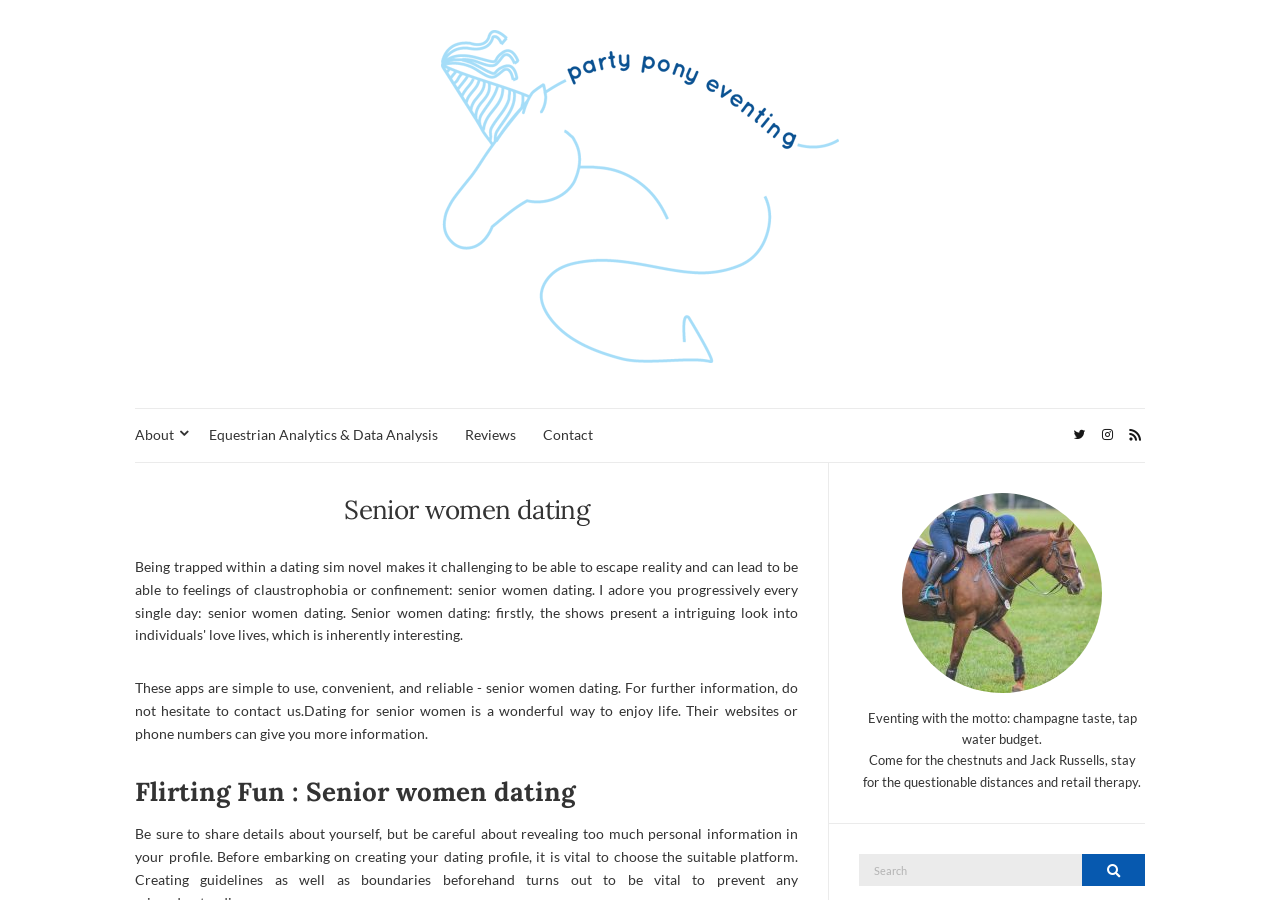Produce an extensive caption that describes everything on the webpage.

The webpage appears to be a dating platform focused on senior women, with a prominent header section featuring a logo and a title "Senior women dating – Party Pony Eventing". The logo is accompanied by a link to the same title. 

Below the header, there is a navigation menu with five links: "About", "Equestrian Analytics & Data Analysis", "Reviews", "Contact", and three social media icons. 

The main content section is divided into two parts. On the left side, there is a heading "Senior women dating" followed by a paragraph of text describing the benefits of using dating apps for senior women. Below this, there is another heading "Flirting Fun : Senior women dating". 

On the right side, there are two static text elements with humorous quotes related to eventing, a sport involving horses. 

At the bottom of the page, there is a search bar with a label "Search for:" and a text input field, accompanied by a search button.